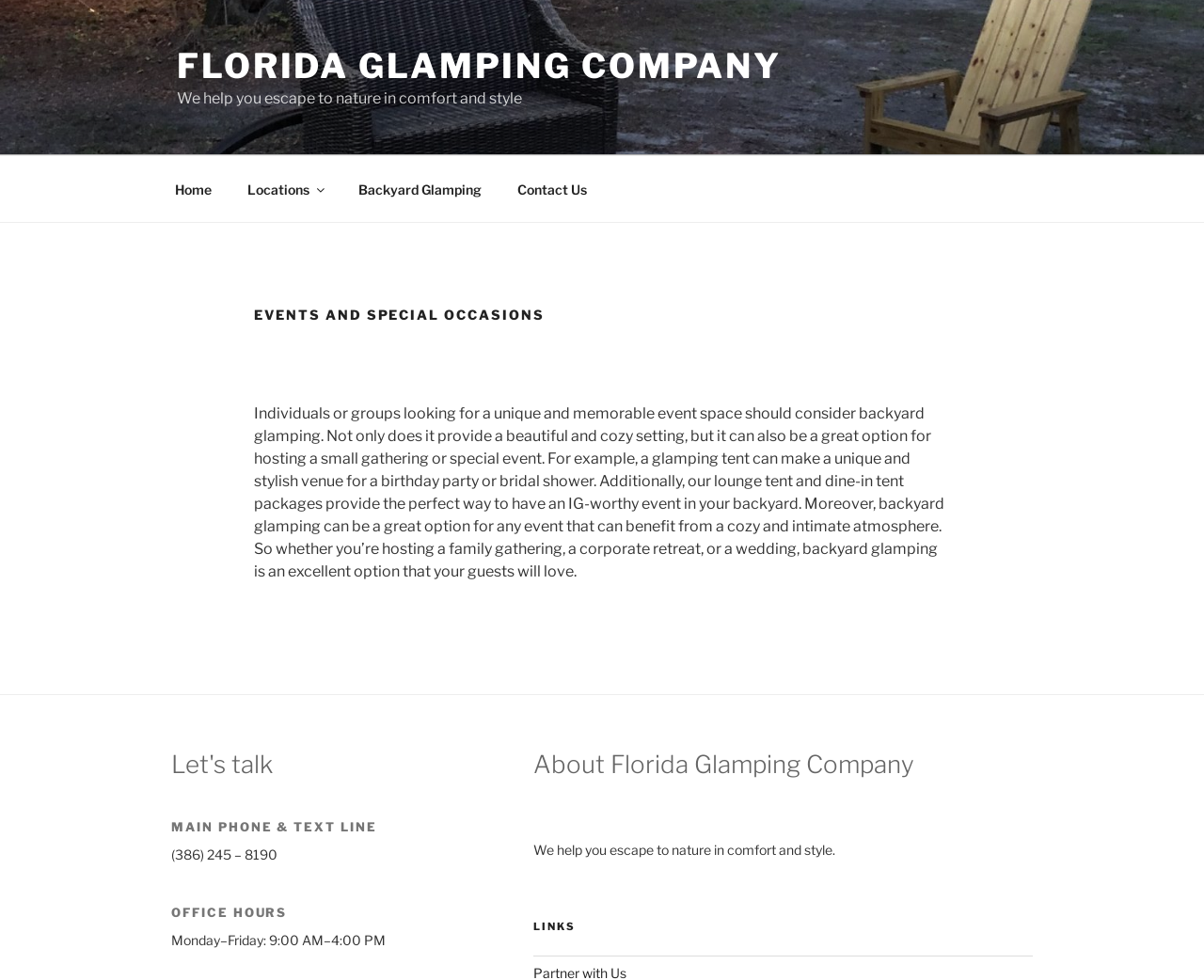What are the office hours of the company?
Give a single word or phrase answer based on the content of the image.

Monday–Friday: 9:00 AM–4:00 PM